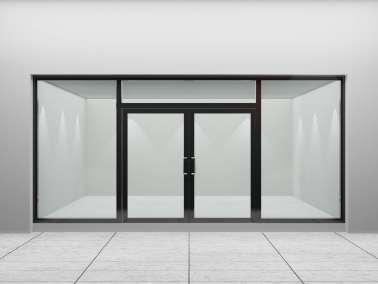Provide a one-word or short-phrase answer to the question:
What architectural trend is emphasized in the store's design?

Transparency and openness